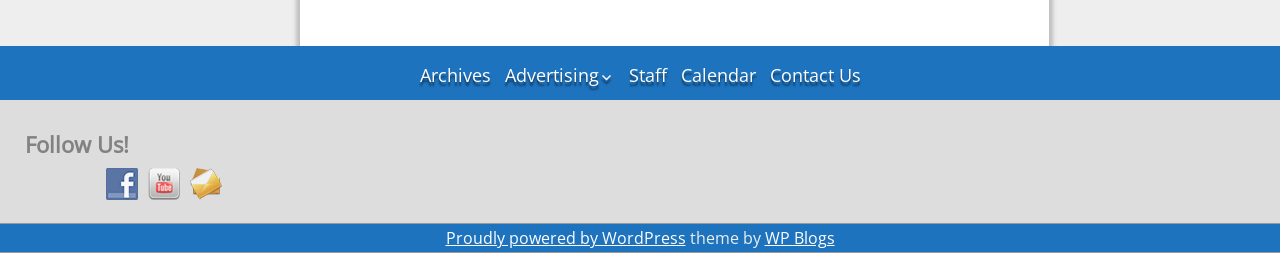Give the bounding box coordinates for this UI element: "Calendar". The coordinates should be four float numbers between 0 and 1, arranged as [left, top, right, bottom].

[0.528, 0.221, 0.594, 0.372]